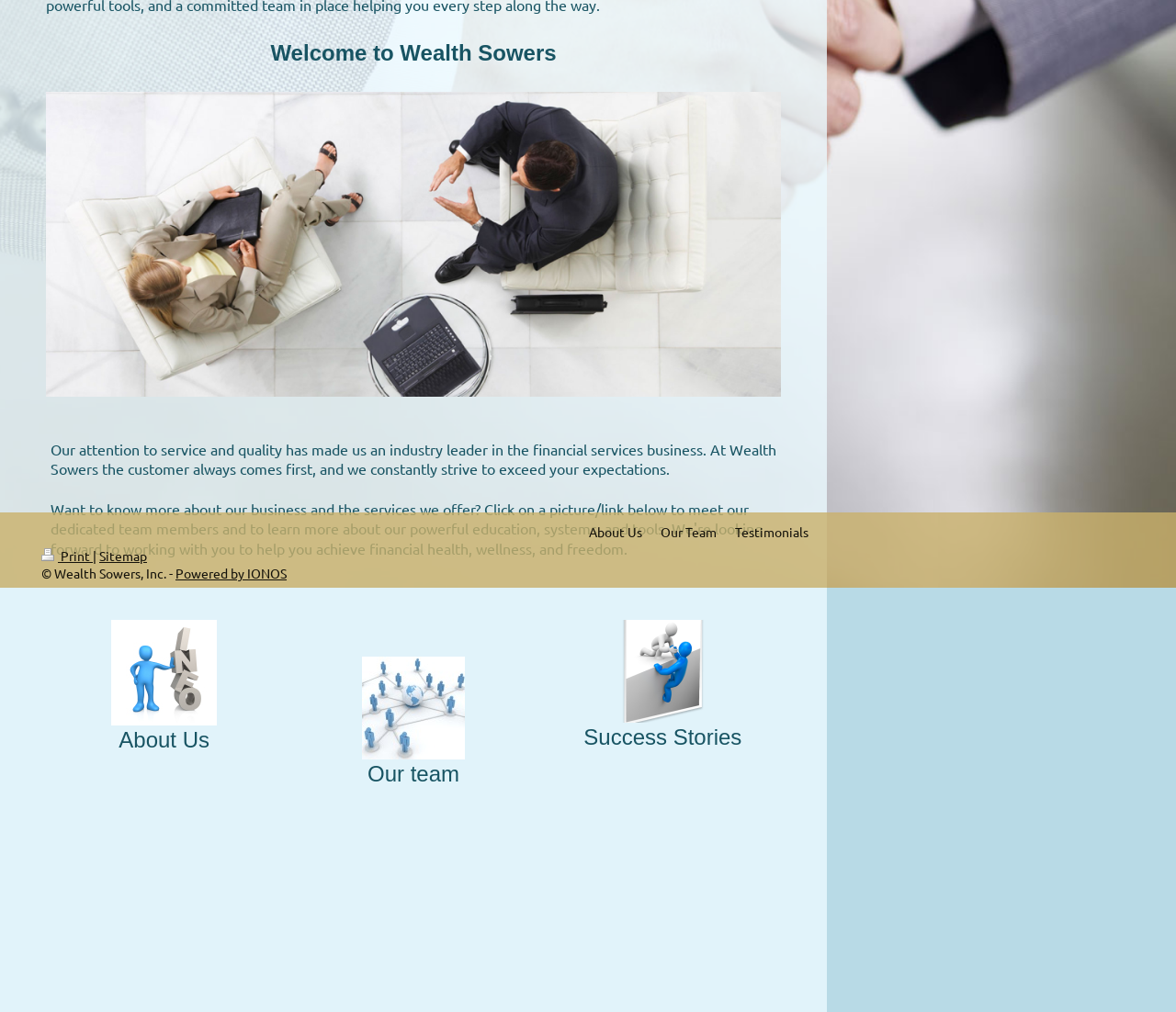Extract the bounding box coordinates of the UI element described: "Powered by IONOS". Provide the coordinates in the format [left, top, right, bottom] with values ranging from 0 to 1.

[0.149, 0.558, 0.244, 0.575]